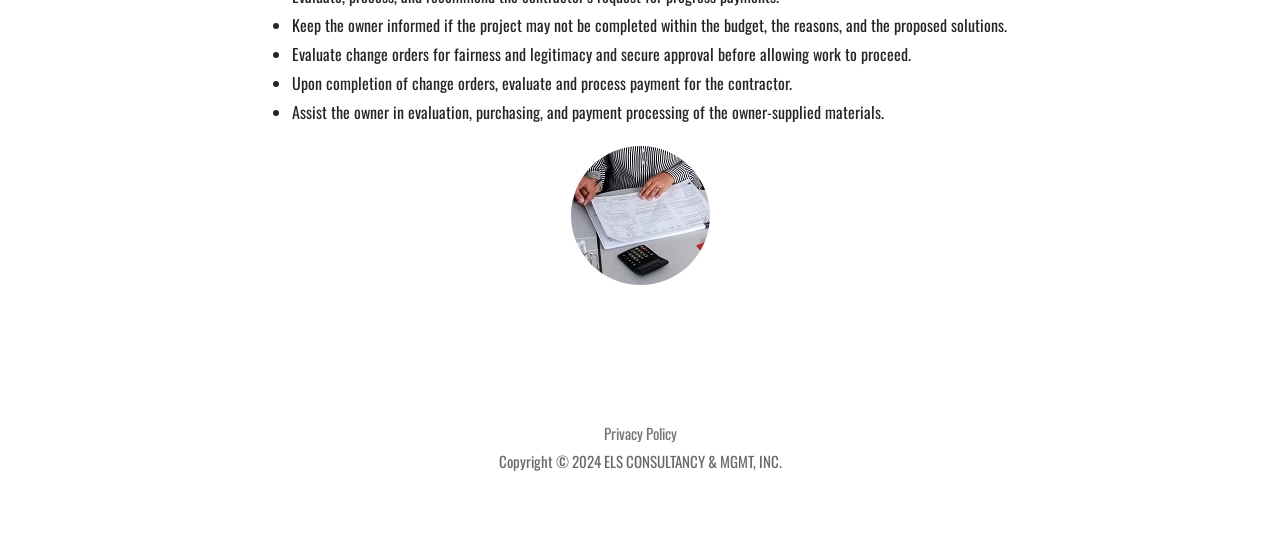What is the purpose of evaluating change orders?
Refer to the image and provide a one-word or short phrase answer.

To ensure fairness and legitimacy